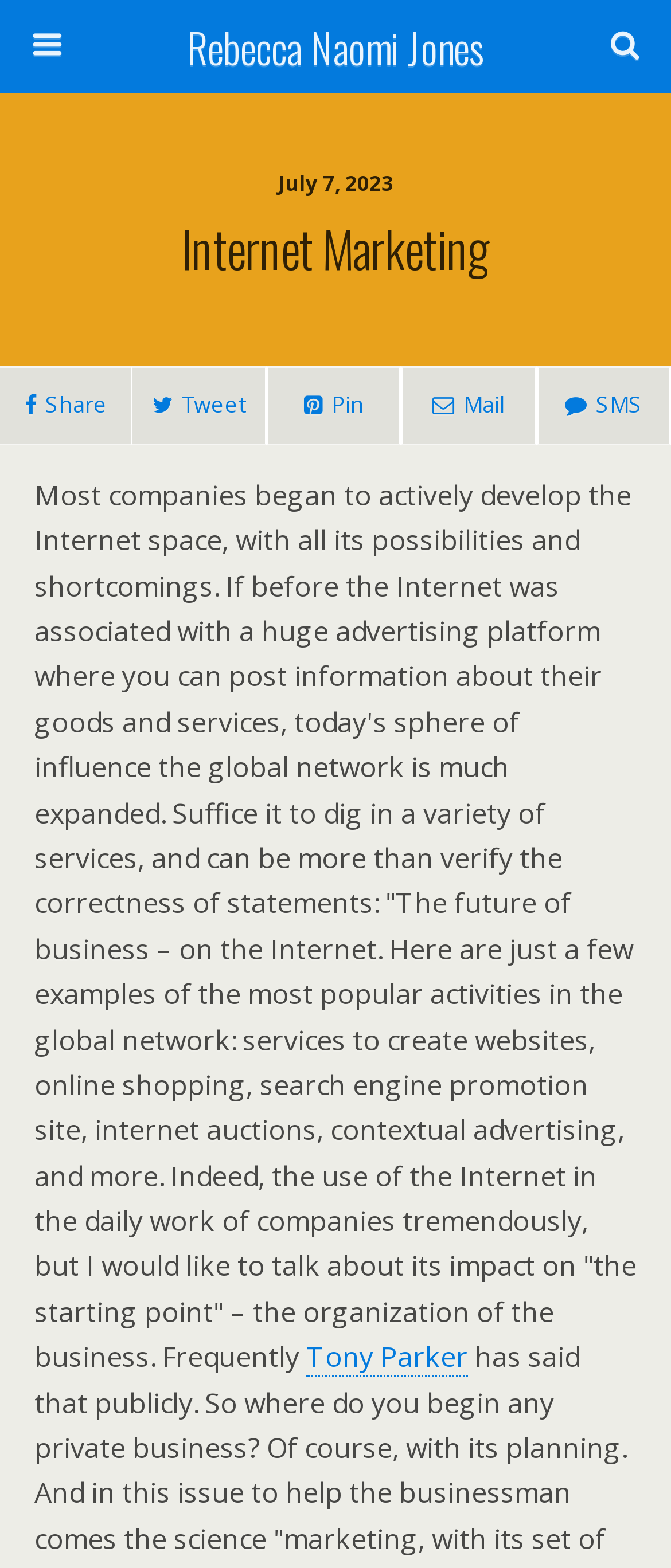Given the description of a UI element: "name="submit" value="Search"", identify the bounding box coordinates of the matching element in the webpage screenshot.

[0.764, 0.065, 0.949, 0.094]